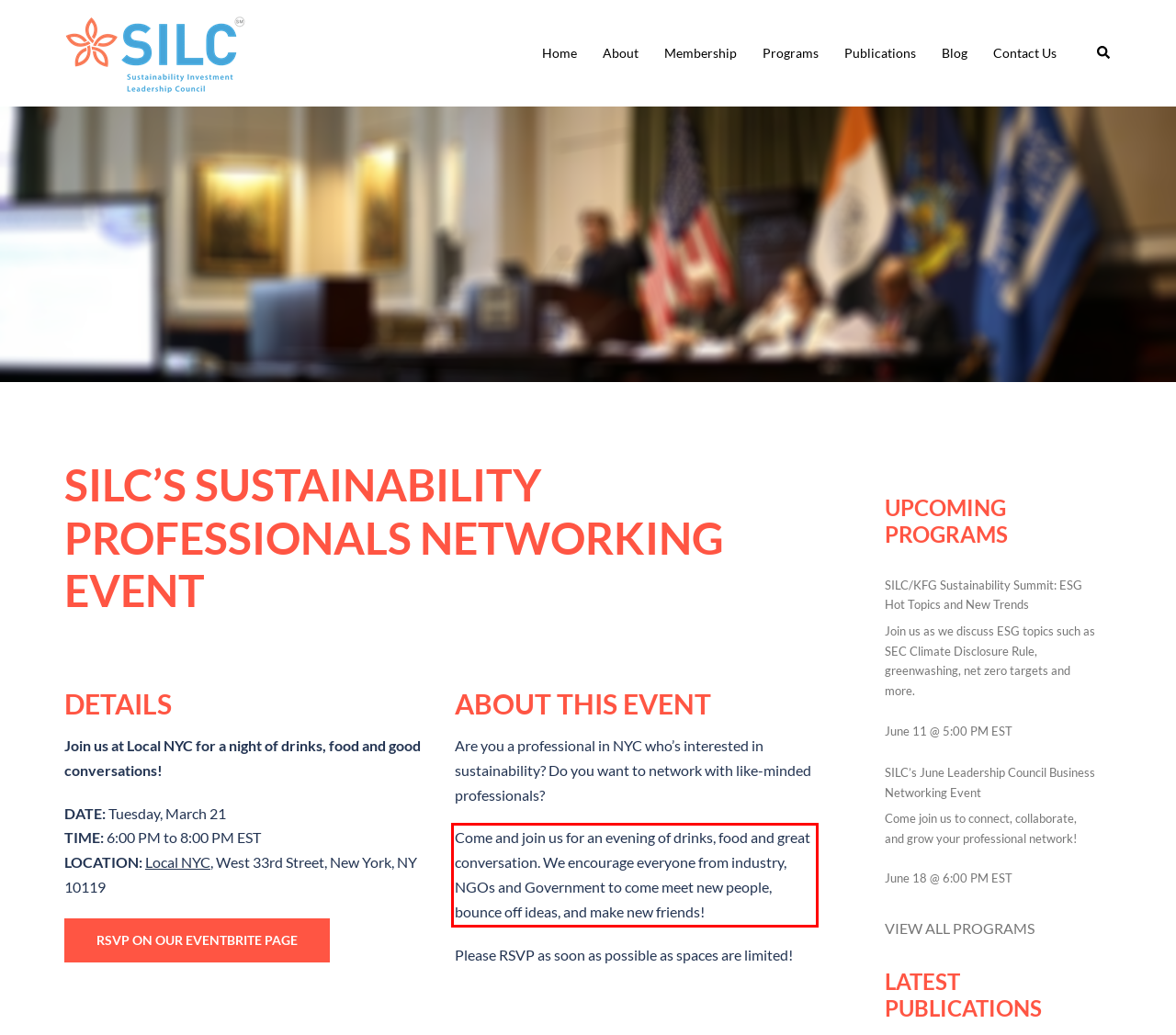By examining the provided screenshot of a webpage, recognize the text within the red bounding box and generate its text content.

Come and join us for an evening of drinks, food and great conversation. We encourage everyone from industry, NGOs and Government to come meet new people, bounce off ideas, and make new friends!